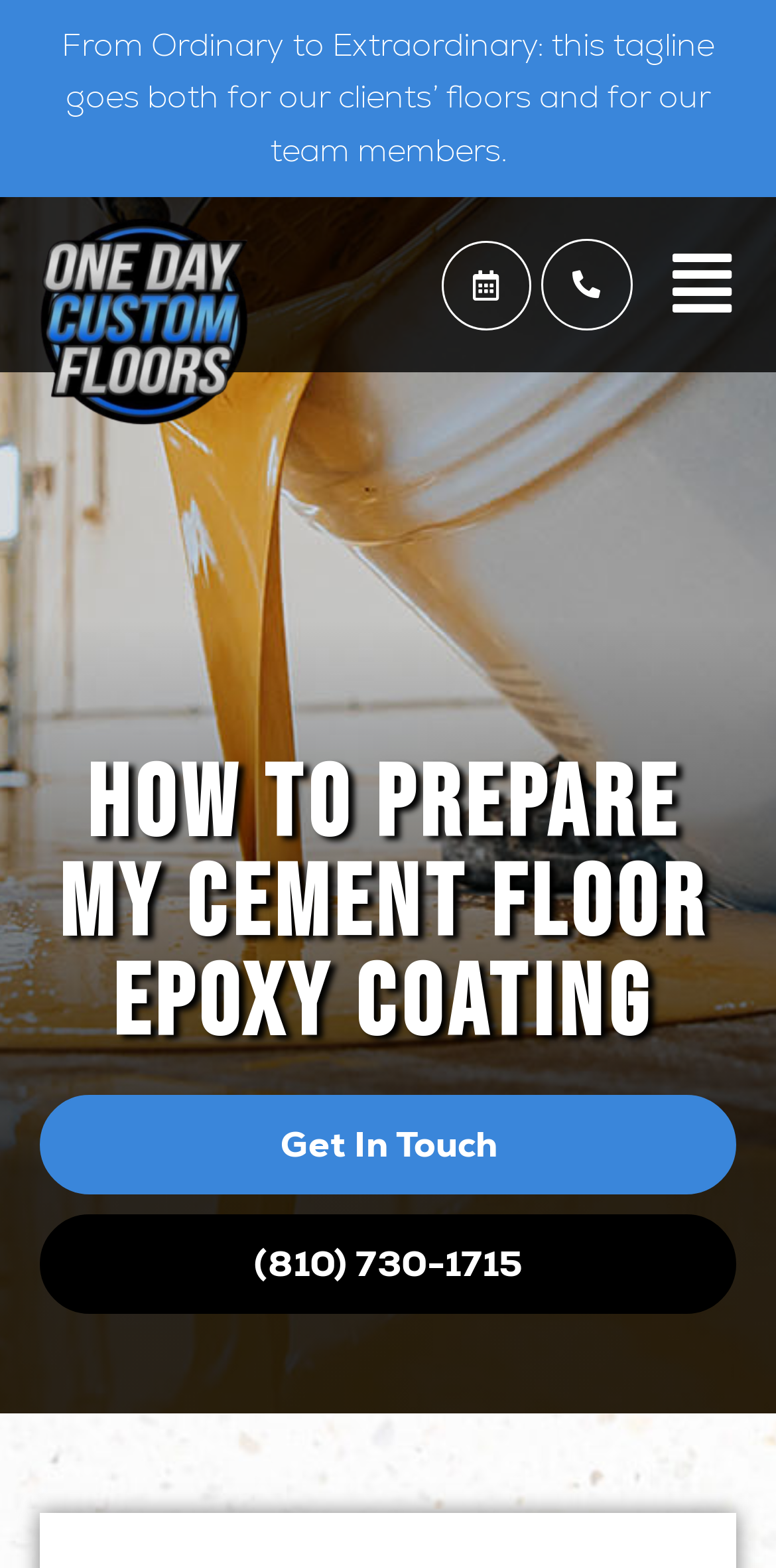Determine the bounding box coordinates for the HTML element described here: "alt="One Day Custom Floors logo"".

[0.051, 0.139, 0.321, 0.272]